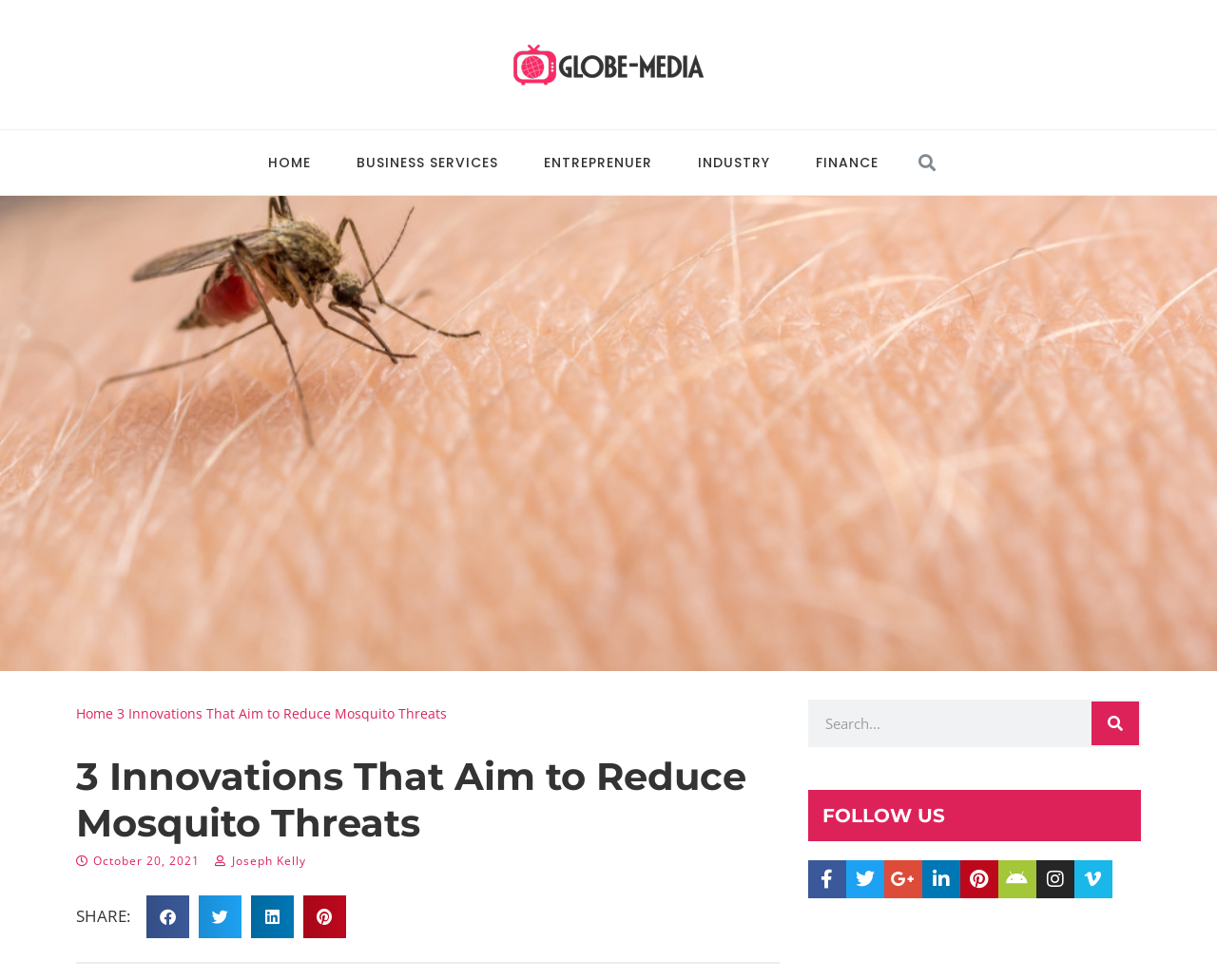Please identify the bounding box coordinates of the region to click in order to complete the task: "Click the HOME link". The coordinates must be four float numbers between 0 and 1, specified as [left, top, right, bottom].

[0.202, 0.133, 0.274, 0.199]